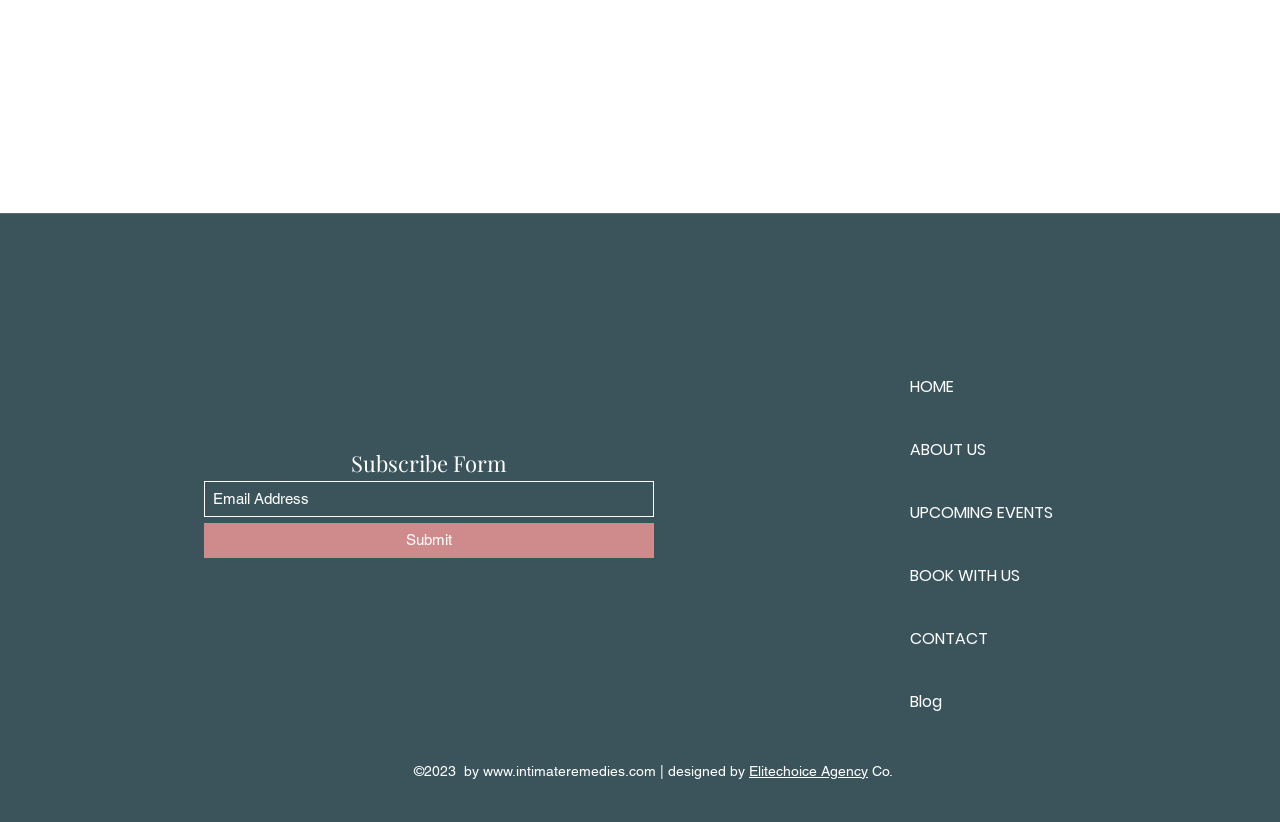What is the copyright year?
Please provide a comprehensive and detailed answer to the question.

The footer section of the webpage has a static text '©2023' which indicates the copyright year.